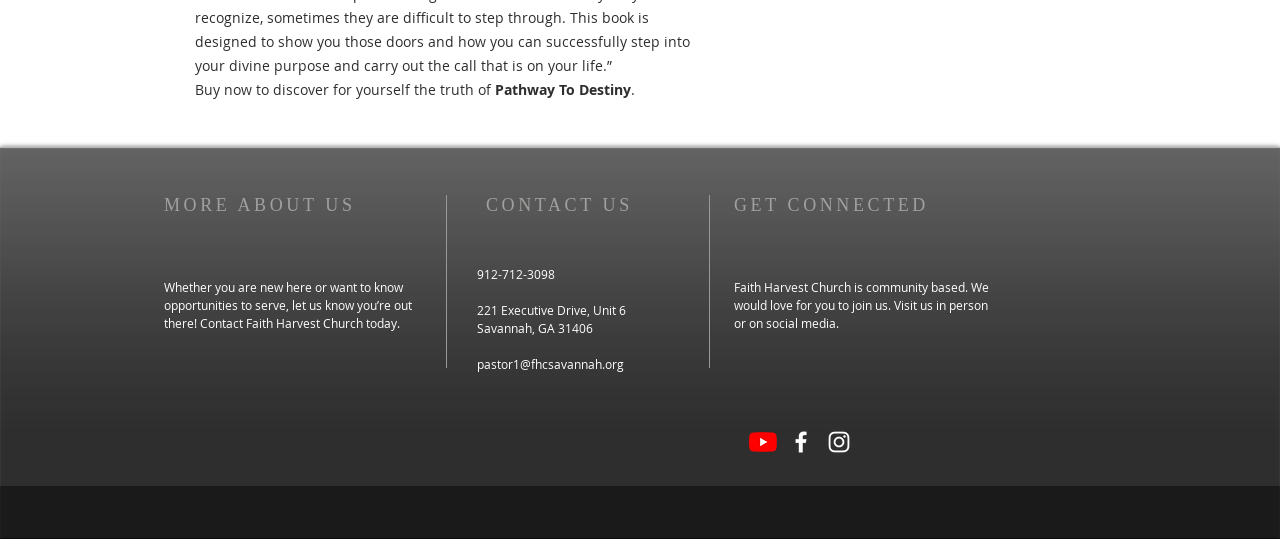What social media platforms does Faith Harvest Church have?
Look at the image and respond to the question as thoroughly as possible.

I found the social media platforms by looking at the 'GET CONNECTED' section, where it lists 'YouTube' as one of the platforms.